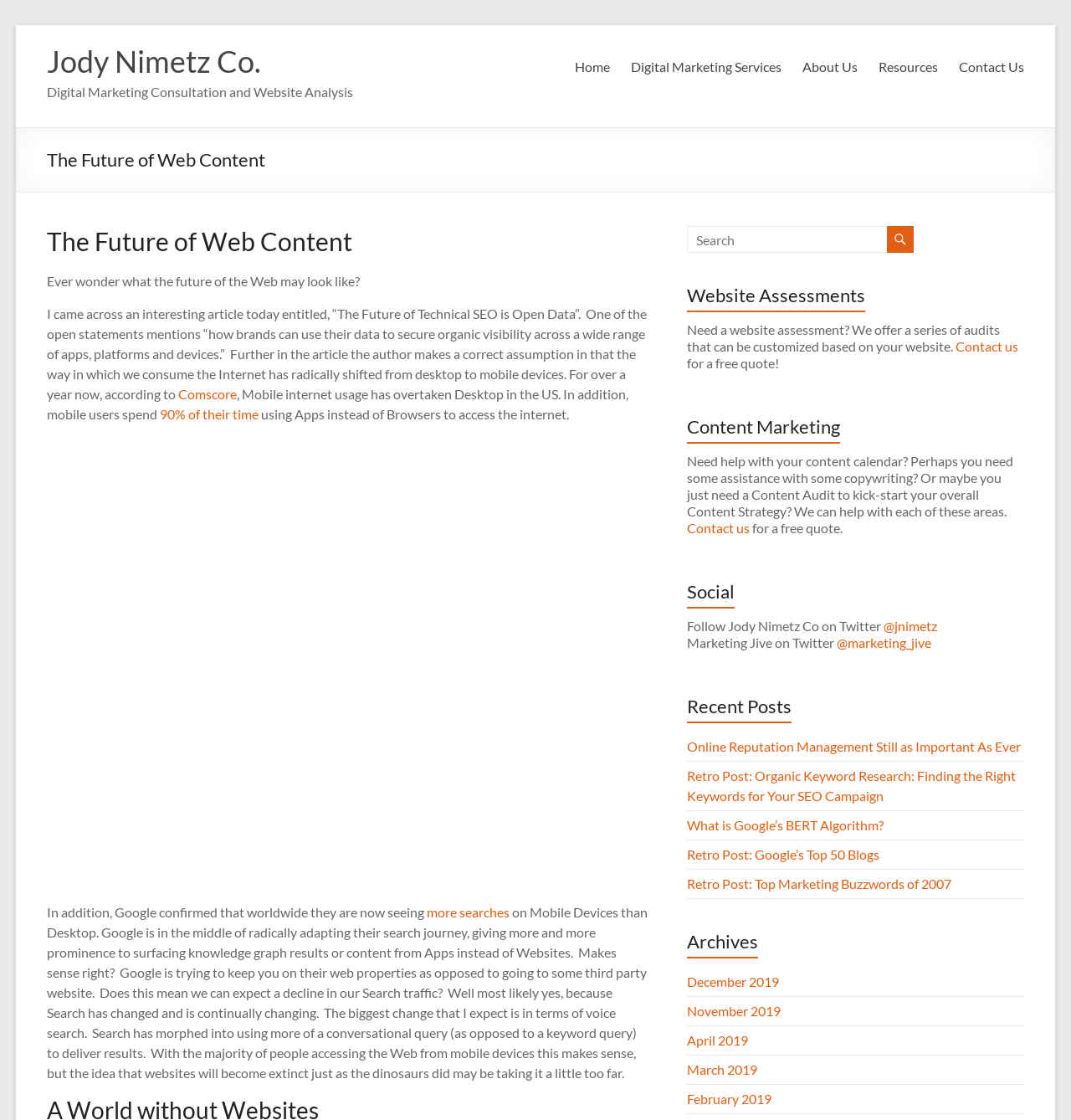What is the topic of the first article on the webpage?
Give a detailed response to the question by analyzing the screenshot.

The first article on the webpage has a heading that says 'The Future of Web Content', which suggests that the topic of the article is about the future of web content.